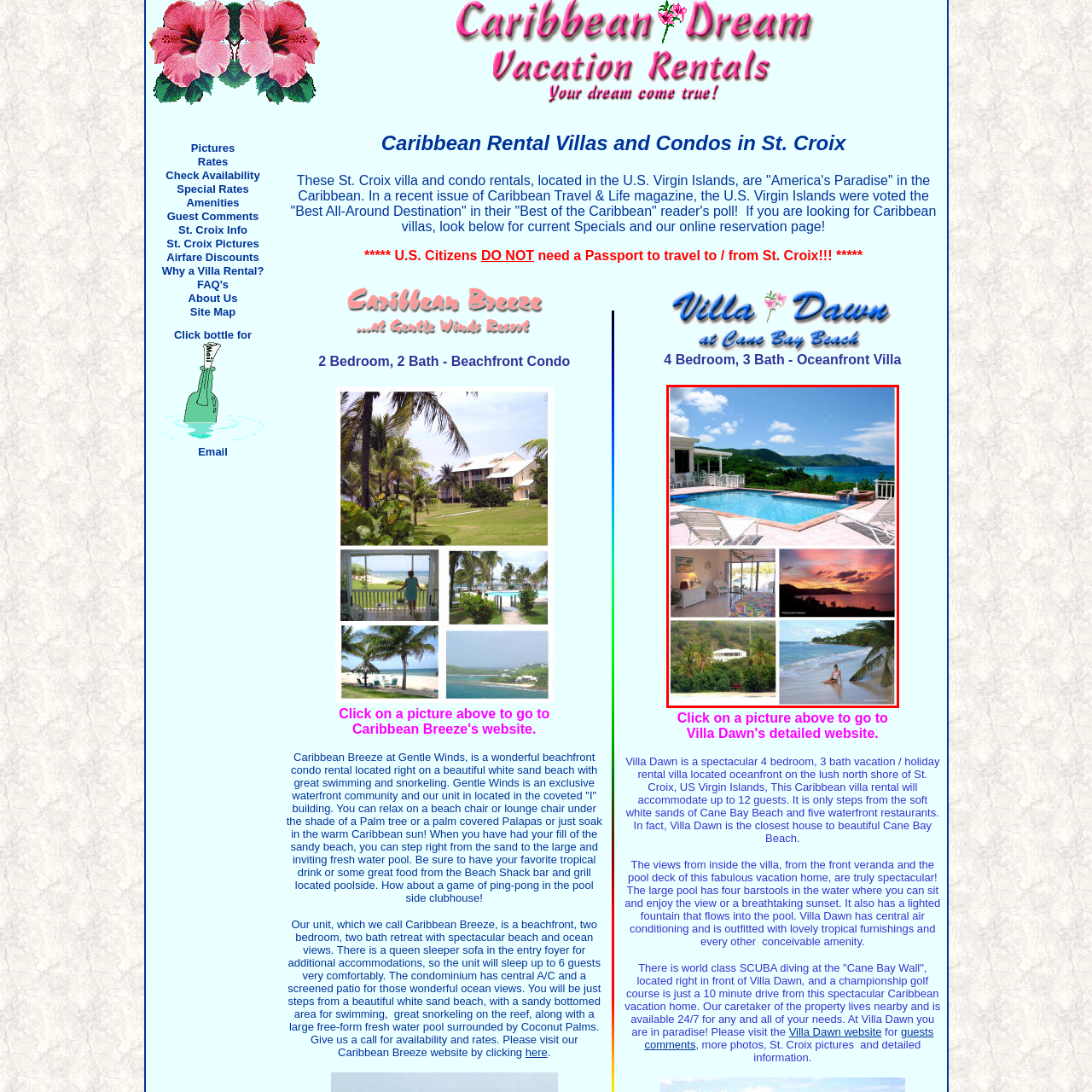Give an in-depth description of the image within the red border.

Experience the epitome of Caribbean relaxation and beauty with this captivating collage showcasing the stunning amenities and surroundings of a vacation rental. At the top, a luxurious swimming pool invites you to take a refreshing dip, surrounded by inviting sun loungers and breathtaking views of the lush, green hills and serene waters of St. Croix. Below, the interior of the rental exudes tropical charm, featuring colorful decor that perfectly complements the island's vibrant ambiance. 

The collage also captures a magnificent sunset painting the sky in shades of orange and pink, a testament to the natural beauty that awaits. An image of a charming villa nestled among the island's greenery hints at privacy and comfort, ideal for a serene getaway. Finally, a beach scene showcases a tranquil moment by the water, embodying the allure of soft sands and gentle ocean waves. This enchanting collection of images not only highlights the rental's appeal but also invites you to embrace the enchanting lifestyle of Caribbean living.